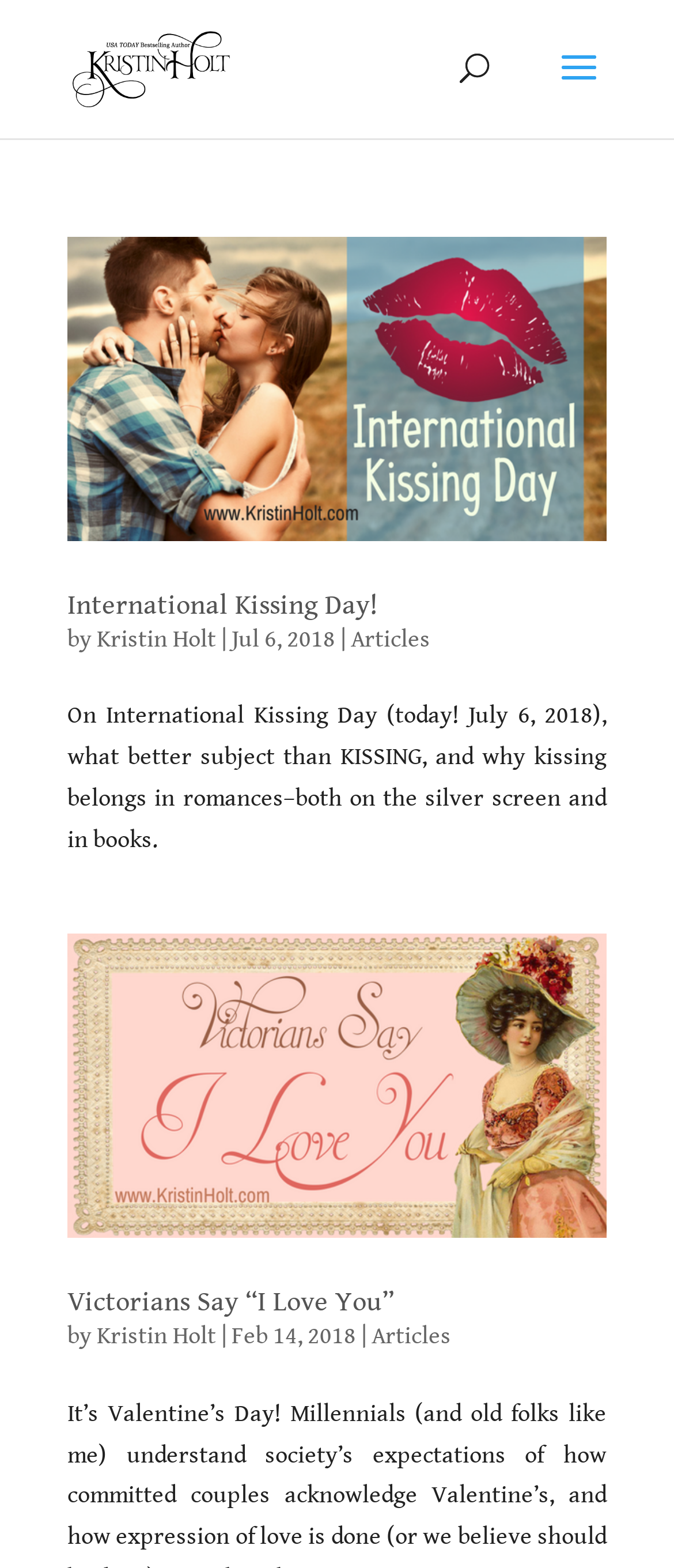Please look at the image and answer the question with a detailed explanation: What is the author's name?

The author's name is mentioned in the link 'Kristin Holt' at the top of the page, and also in the bylines of the articles.